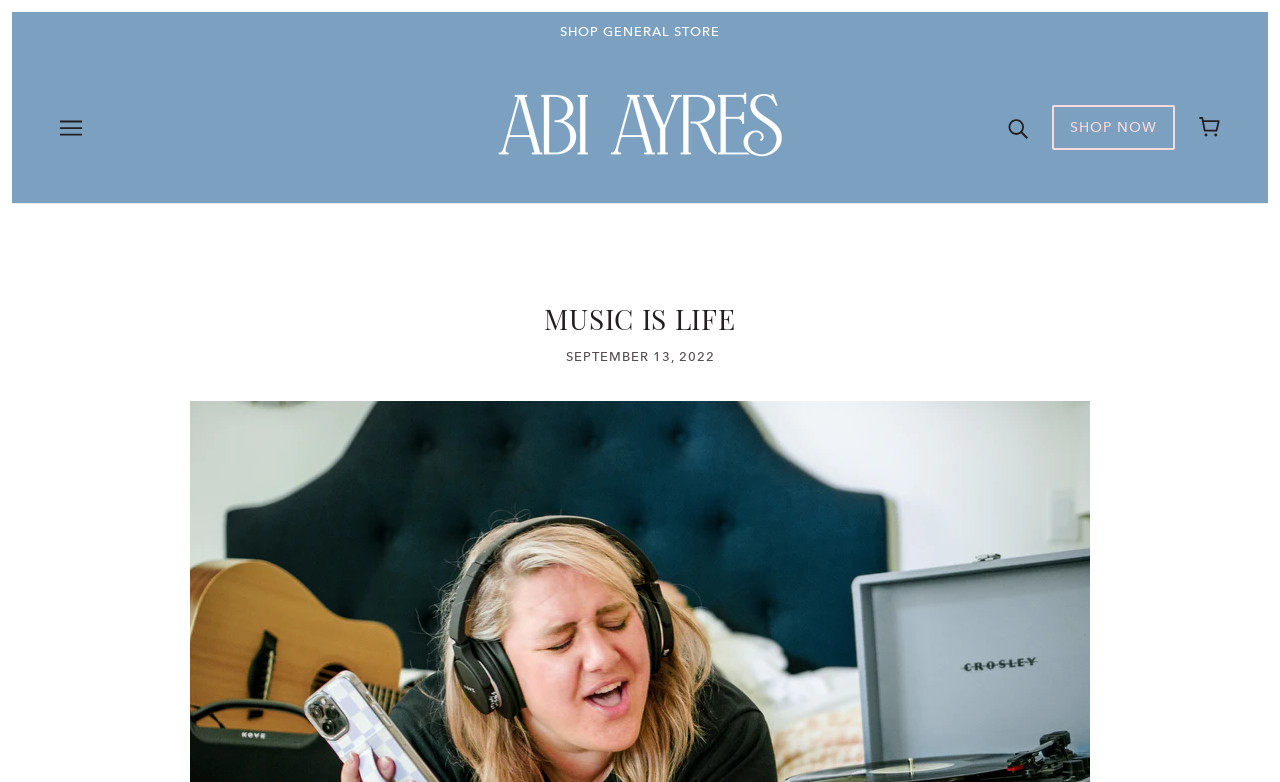How many links are there in the top navigation bar?
Based on the screenshot, respond with a single word or phrase.

4